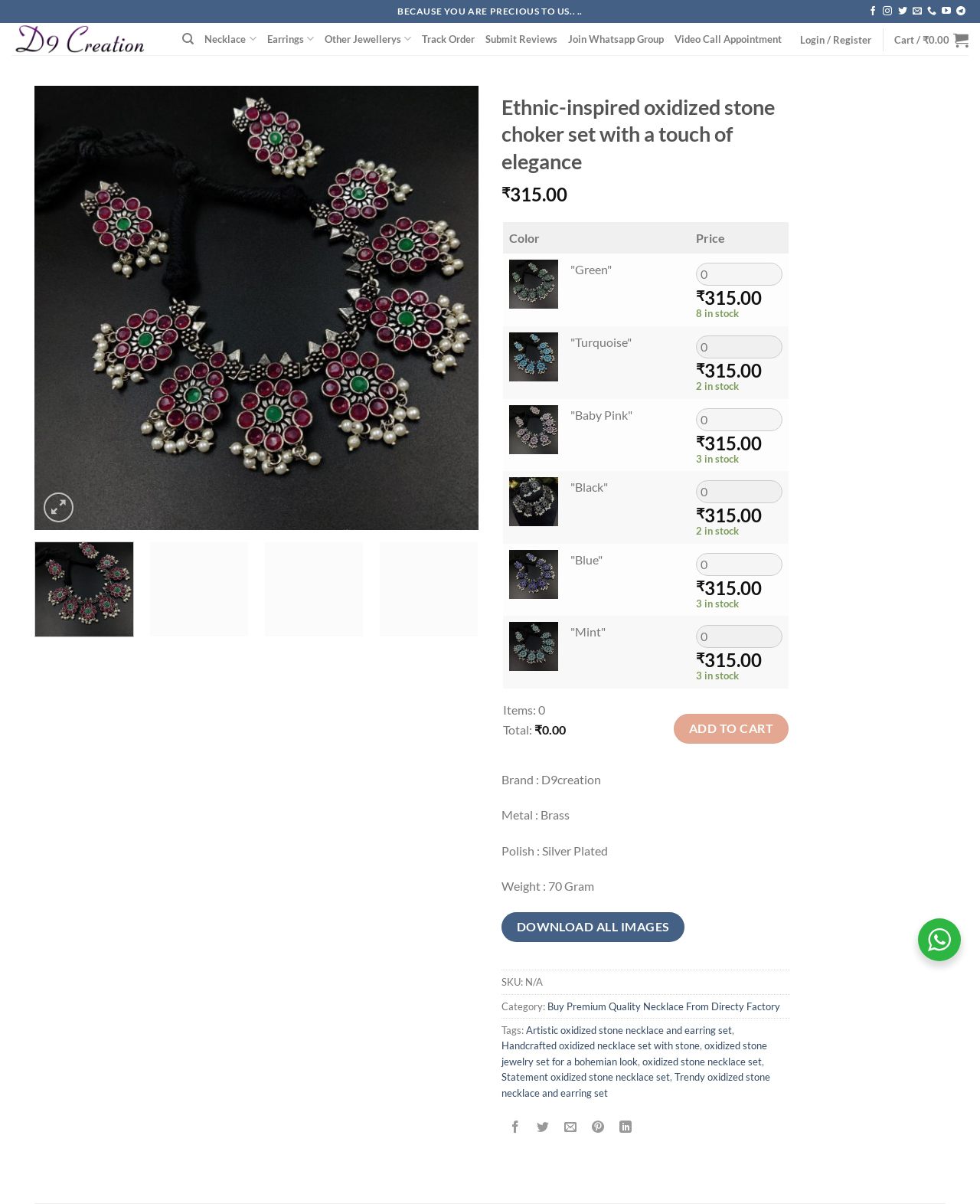With reference to the image, please provide a detailed answer to the following question: What is the price of the product in 'Turquoise' color?

I found the price information in the gridcell corresponding to the 'Turquoise' color, which is ₹315.00.